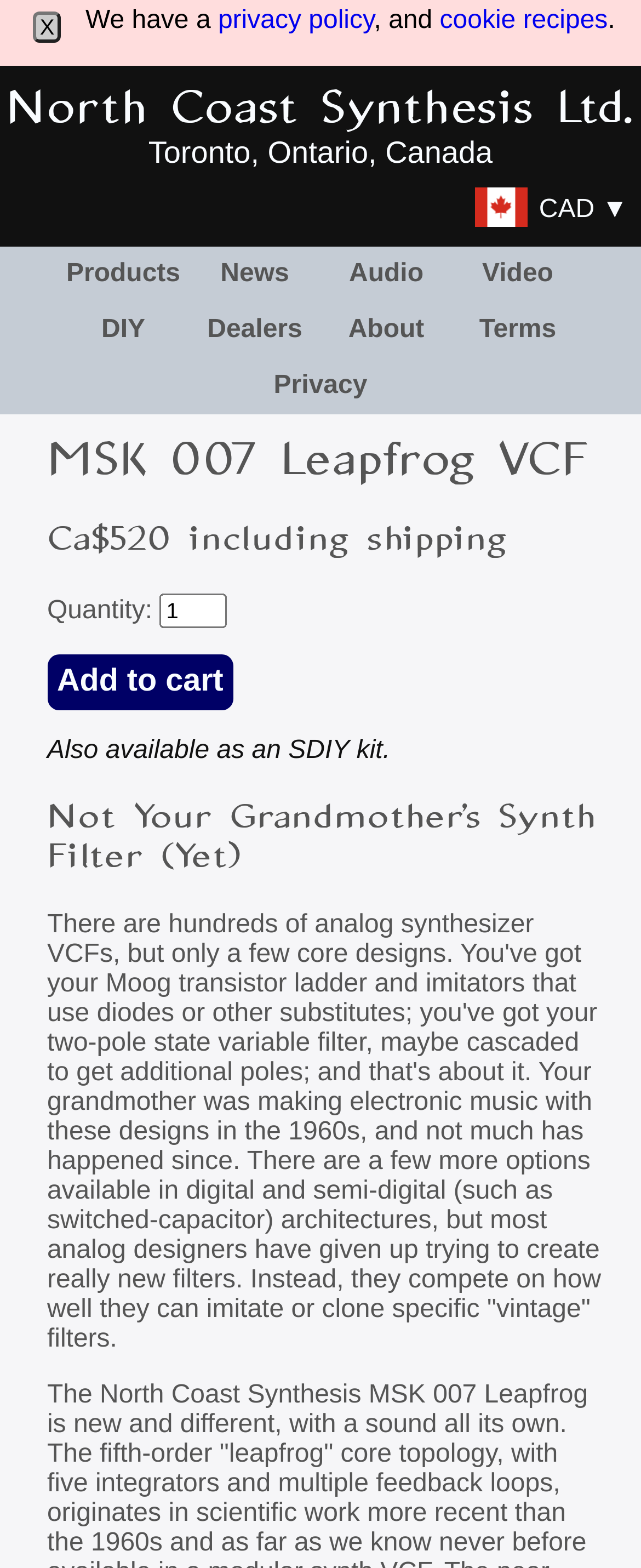Please identify the bounding box coordinates of the clickable region that I should interact with to perform the following instruction: "Change the quantity". The coordinates should be expressed as four float numbers between 0 and 1, i.e., [left, top, right, bottom].

[0.249, 0.379, 0.355, 0.401]